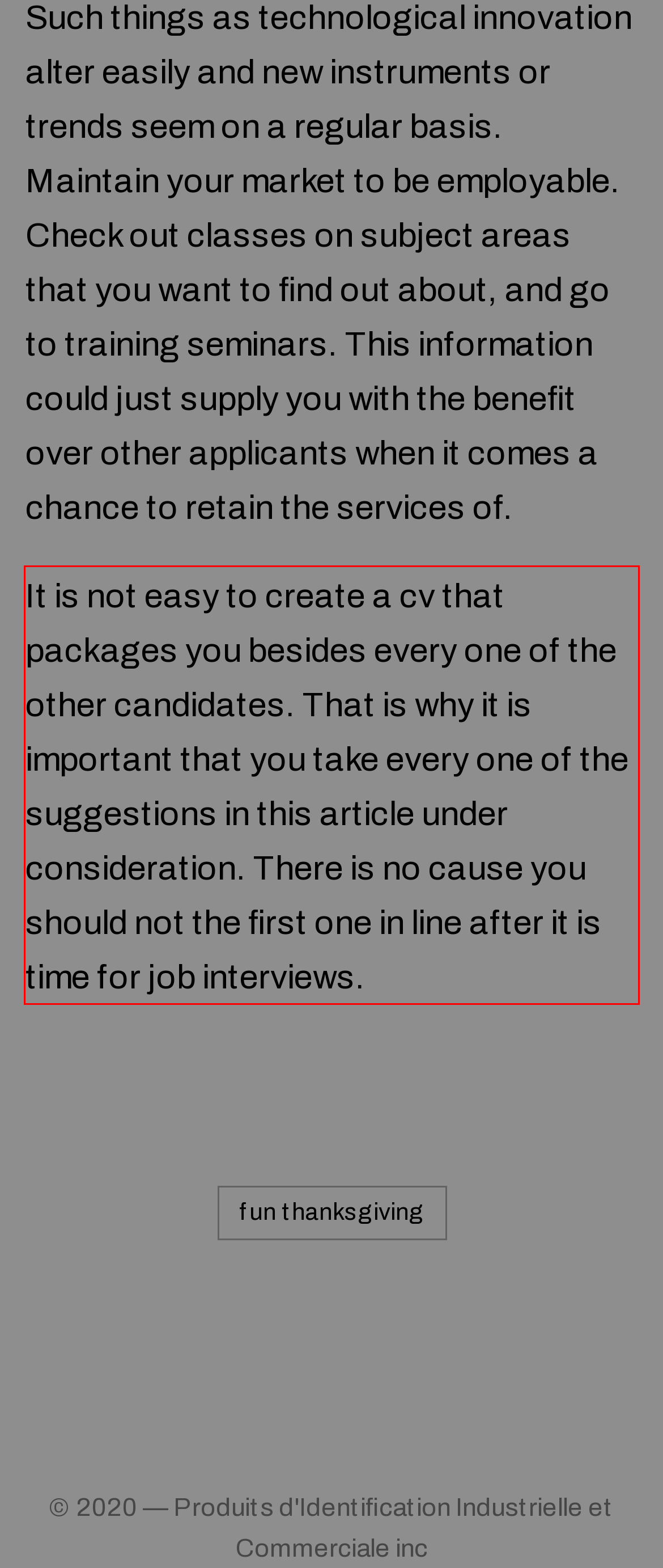Your task is to recognize and extract the text content from the UI element enclosed in the red bounding box on the webpage screenshot.

It is not easy to create a cv that packages you besides every one of the other candidates. That is why it is important that you take every one of the suggestions in this article under consideration. There is no cause you should not the first one in line after it is time for job interviews.